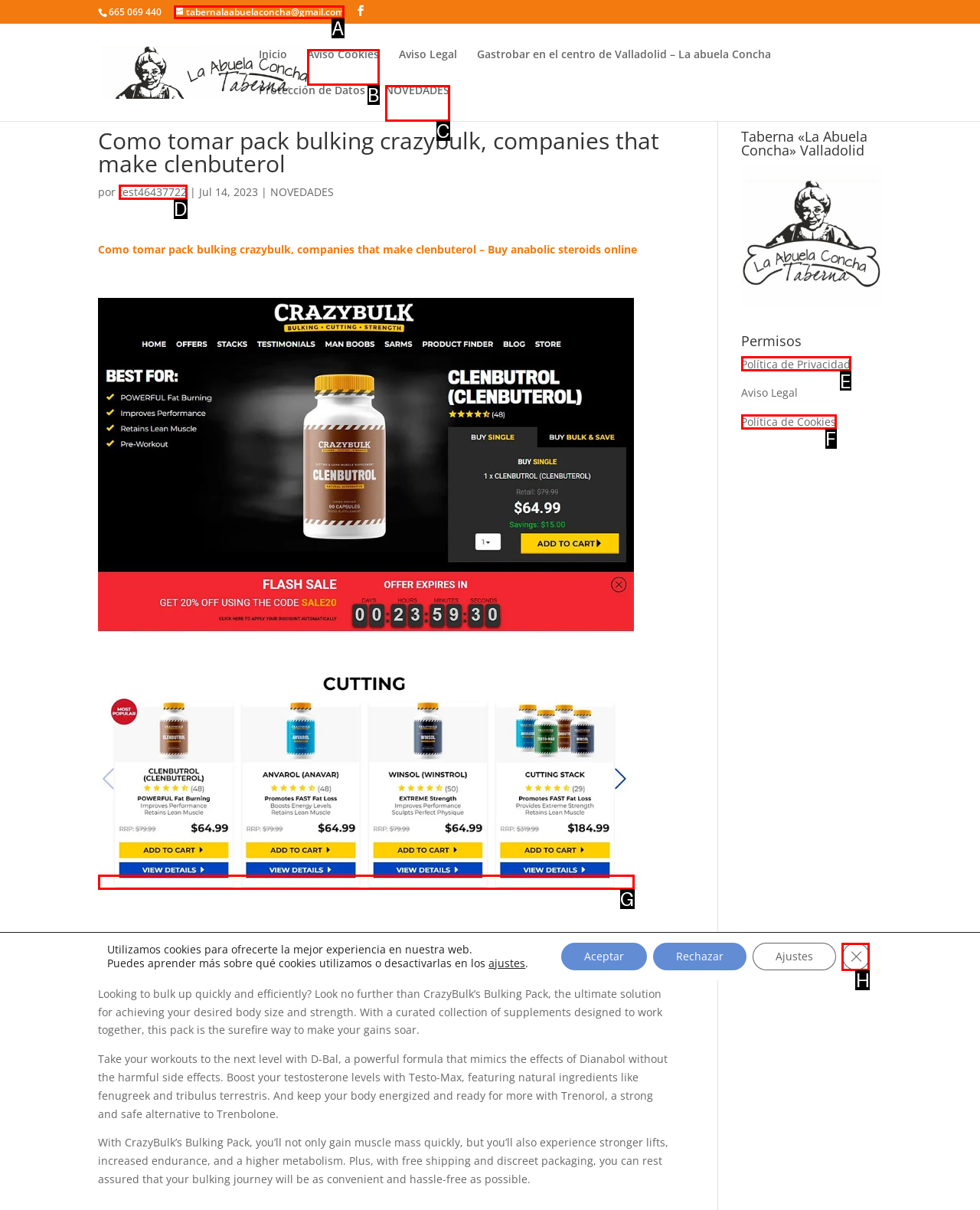Identify the letter of the UI element that corresponds to: Aviso Cookies
Respond with the letter of the option directly.

B